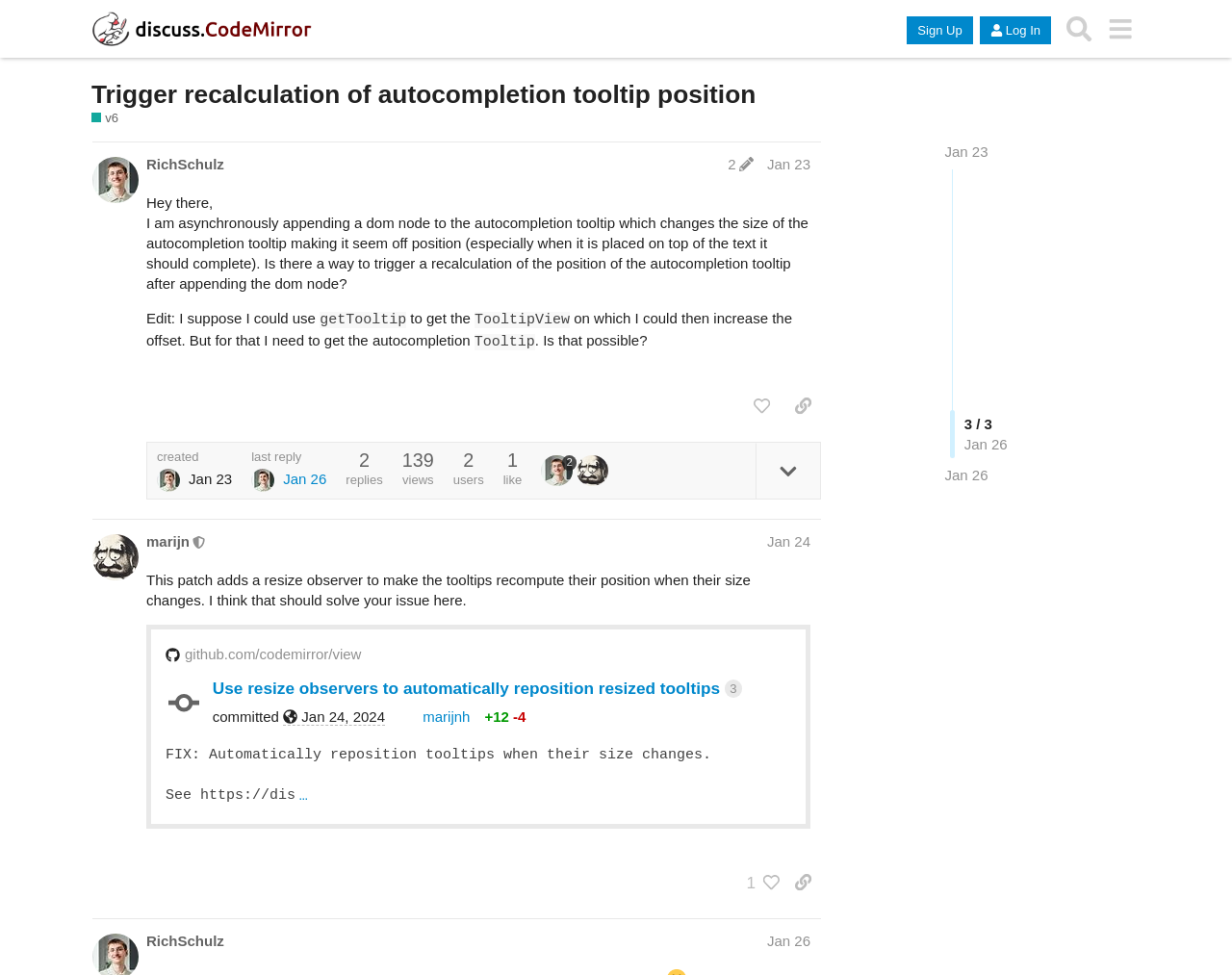Please determine the bounding box coordinates of the area that needs to be clicked to complete this task: 'Click the '1 person liked this post. Click to view' button'. The coordinates must be four float numbers between 0 and 1, formatted as [left, top, right, bottom].

[0.598, 0.889, 0.633, 0.922]